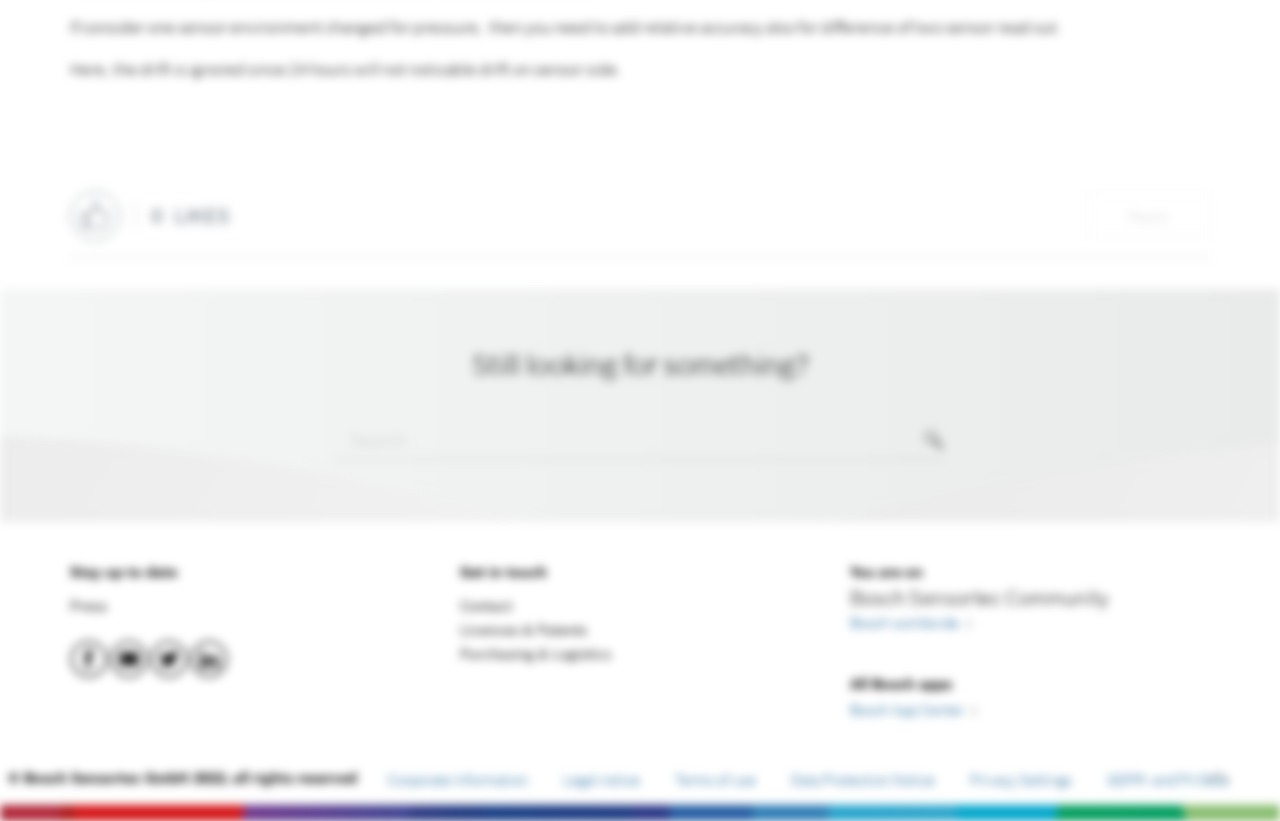Find the bounding box coordinates of the clickable area that will achieve the following instruction: "Give likes to this post".

[0.055, 0.232, 0.094, 0.293]